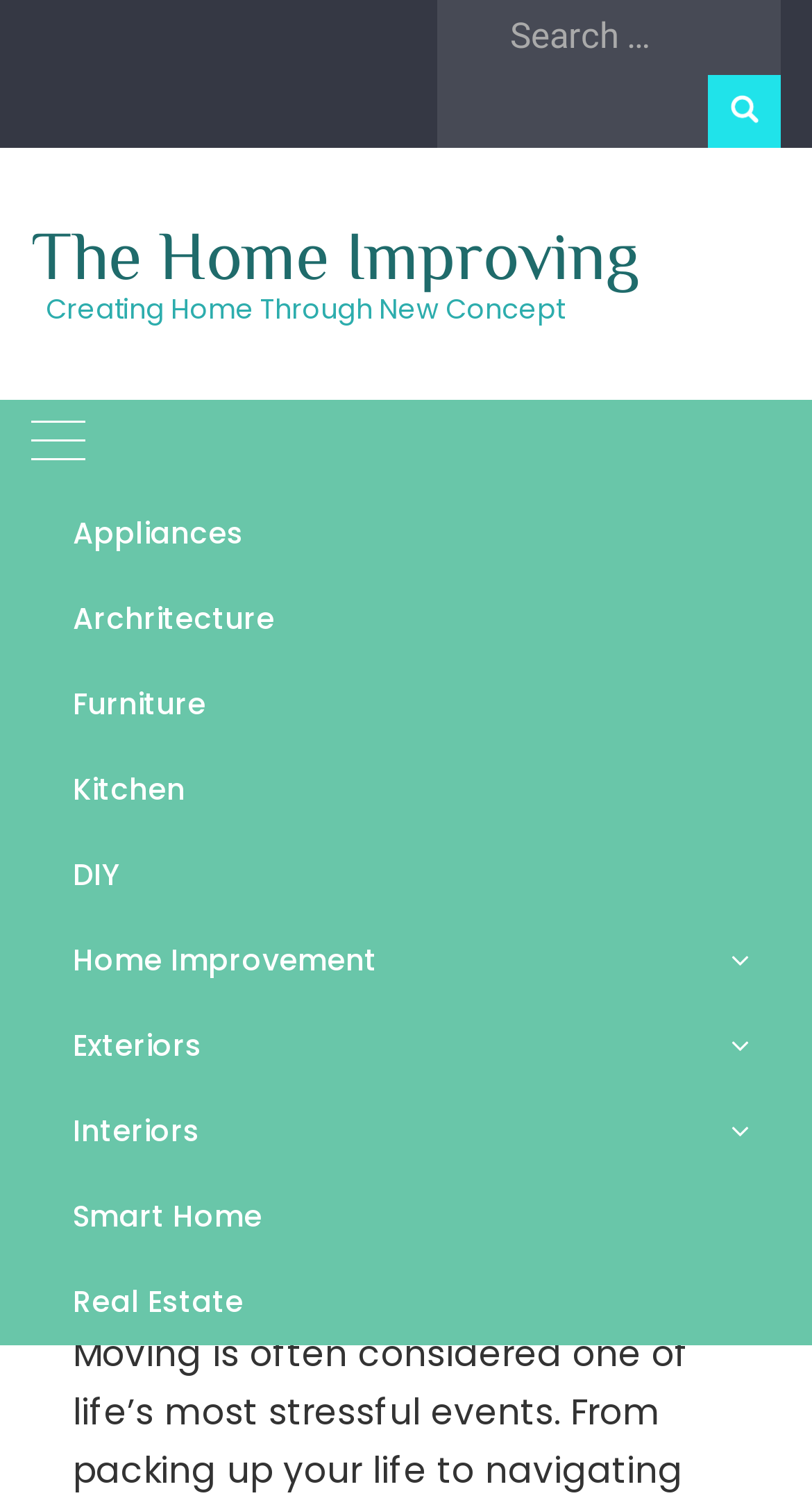What is the function of the button with the search icon?
Please respond to the question with a detailed and informative answer.

The button with the search icon is located next to the search box, and its purpose is to initiate a search query. When clicked, it will likely search the website for the entered keywords.